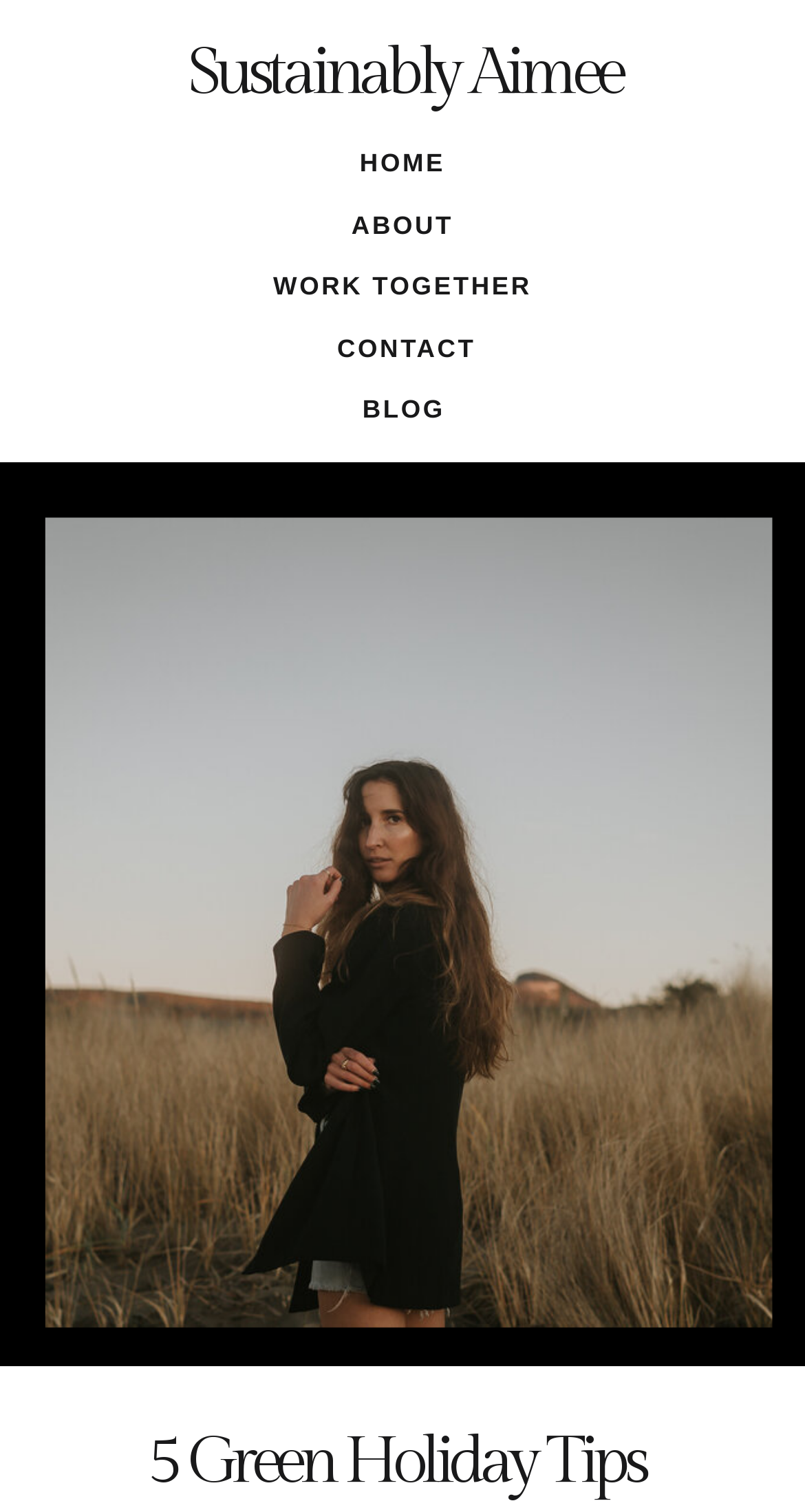Give a concise answer using one word or a phrase to the following question:
What is the topic of the current article?

Green Holiday Tips